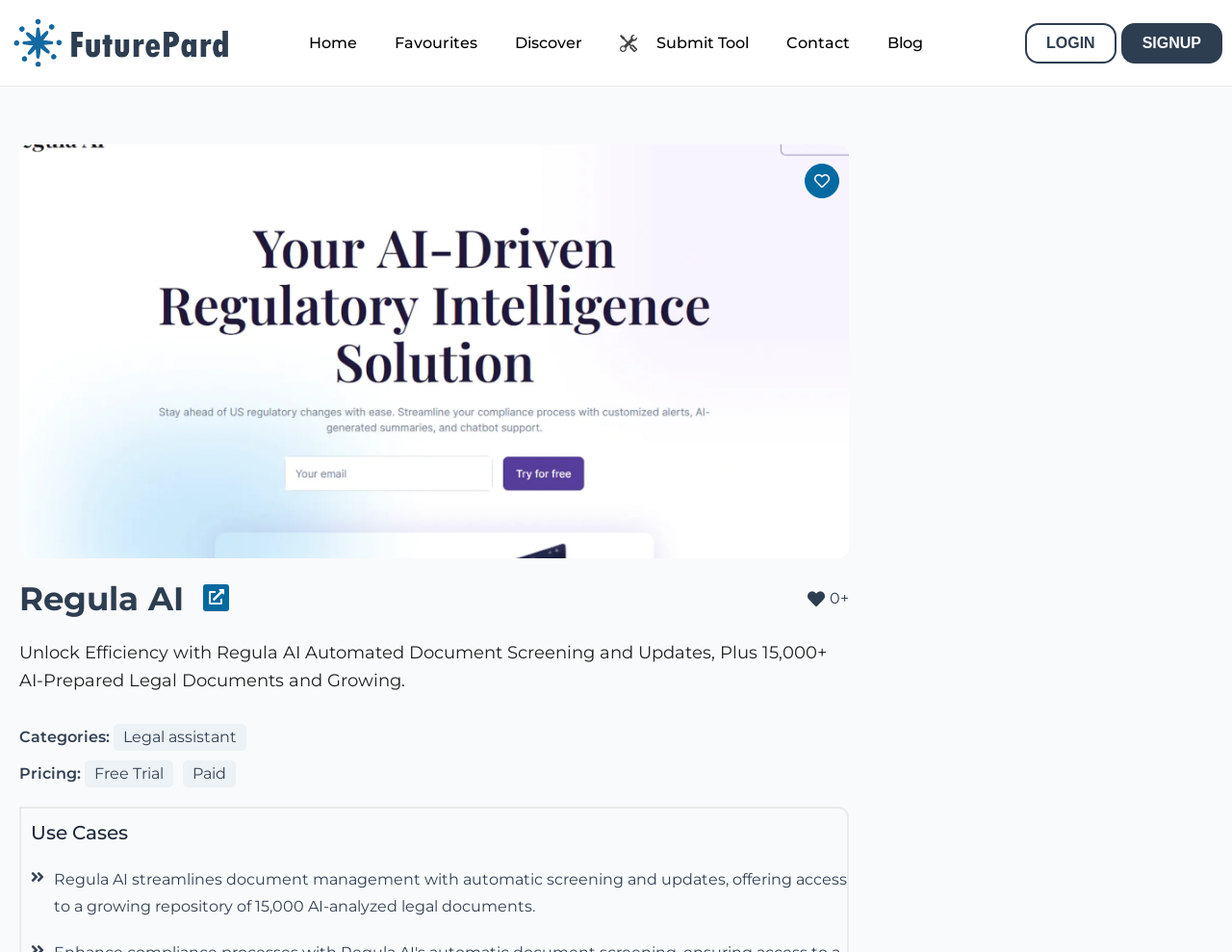What is the purpose of Regula AI?
Kindly answer the question with as much detail as you can.

The purpose of Regula AI can be inferred from the static text 'Regula AI streamlines document management with automatic screening and updates...' which describes the functionality of the tool.